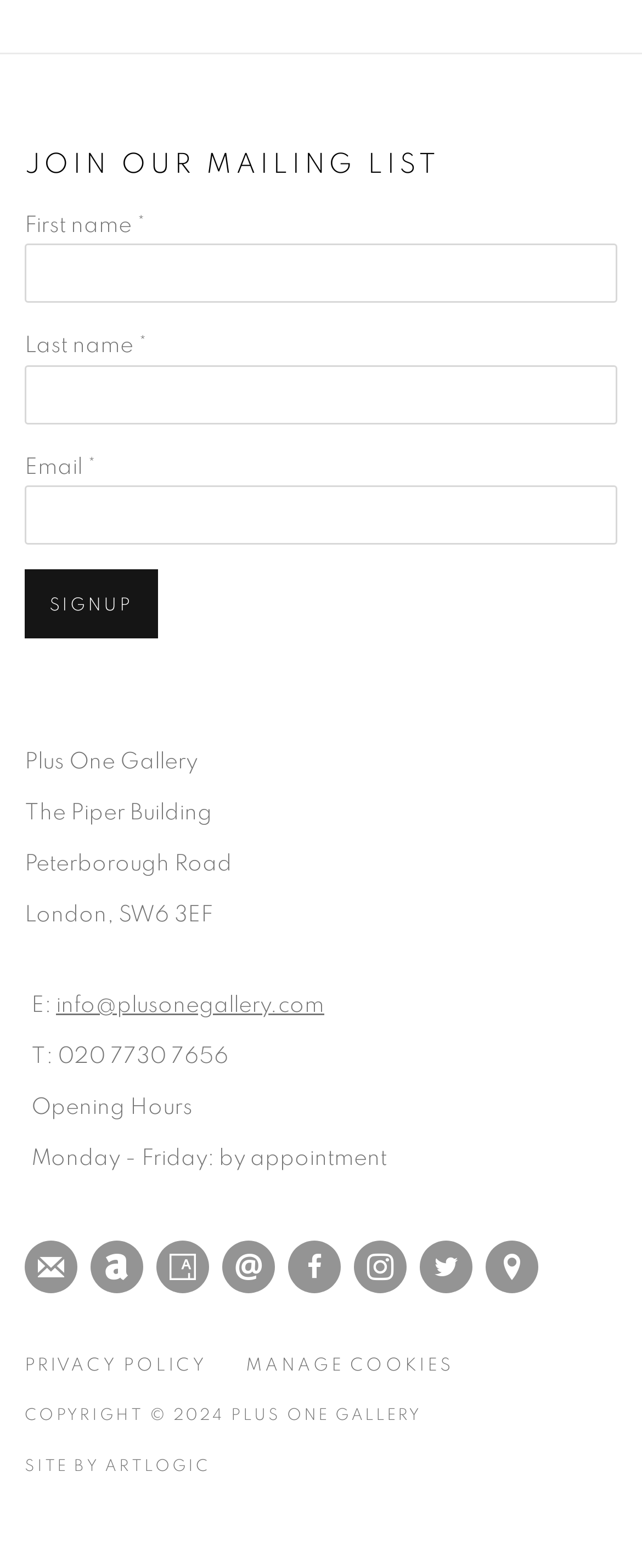Indicate the bounding box coordinates of the clickable region to achieve the following instruction: "Visit Youtube."

None